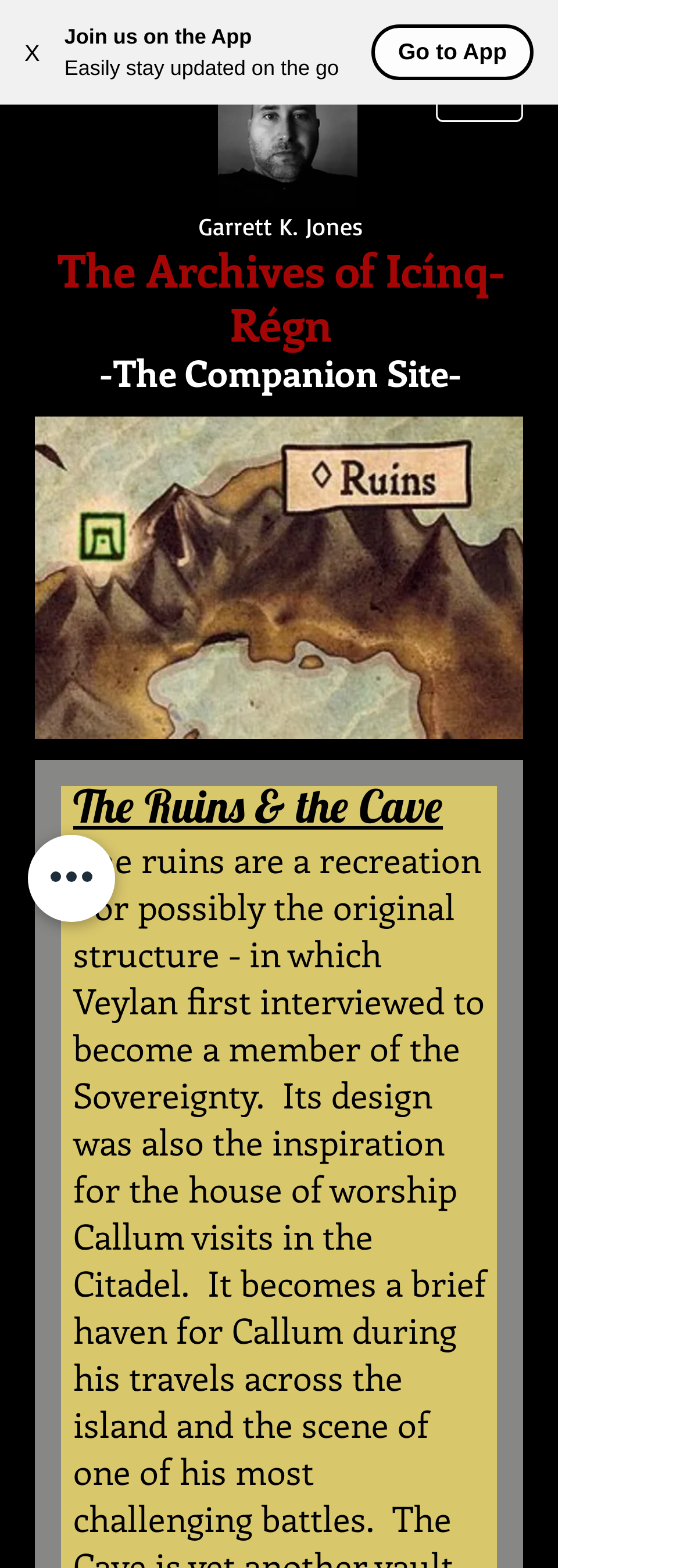Answer with a single word or phrase: 
What is the purpose of the 'Quick actions' button?

Unknown